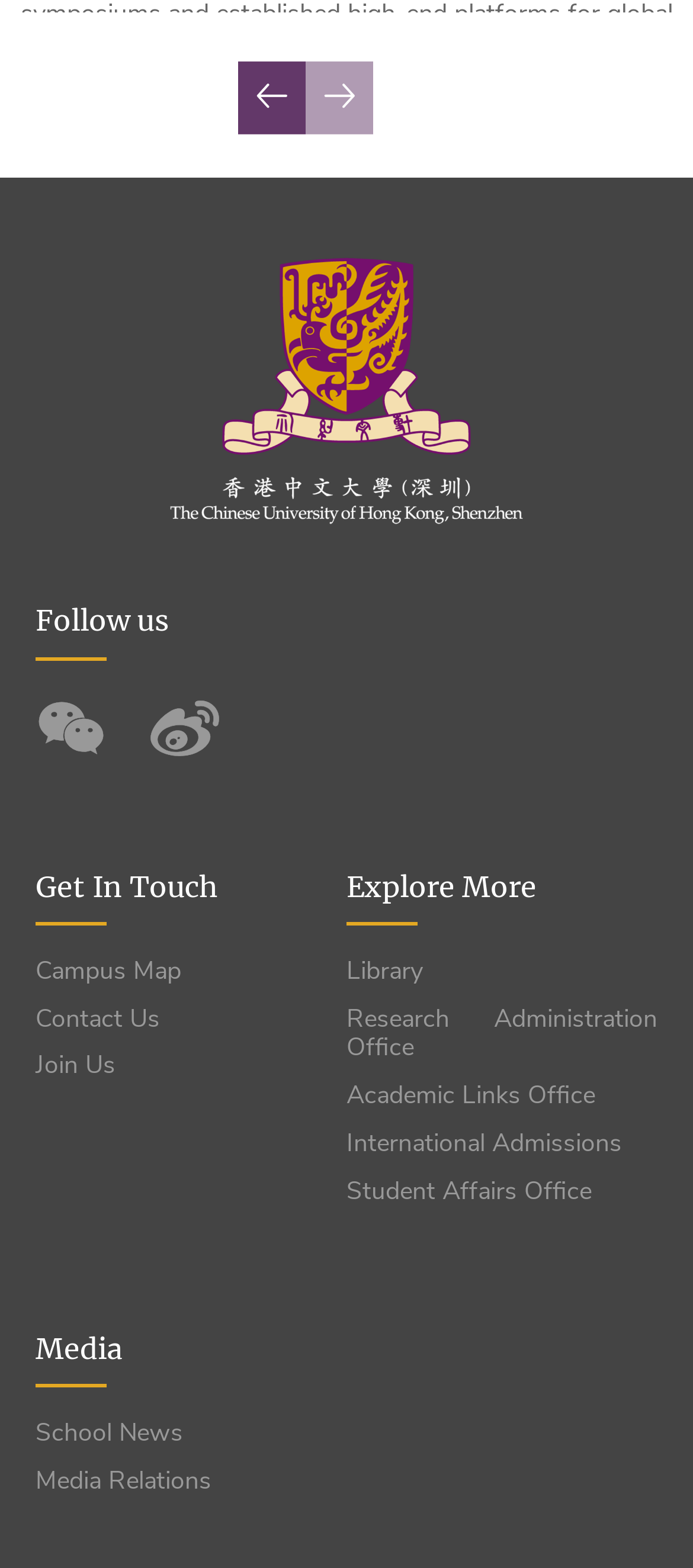For the given element description International Admissions, determine the bounding box coordinates of the UI element. The coordinates should follow the format (top-left x, top-left y, bottom-right x, bottom-right y) and be within the range of 0 to 1.

[0.5, 0.72, 0.949, 0.74]